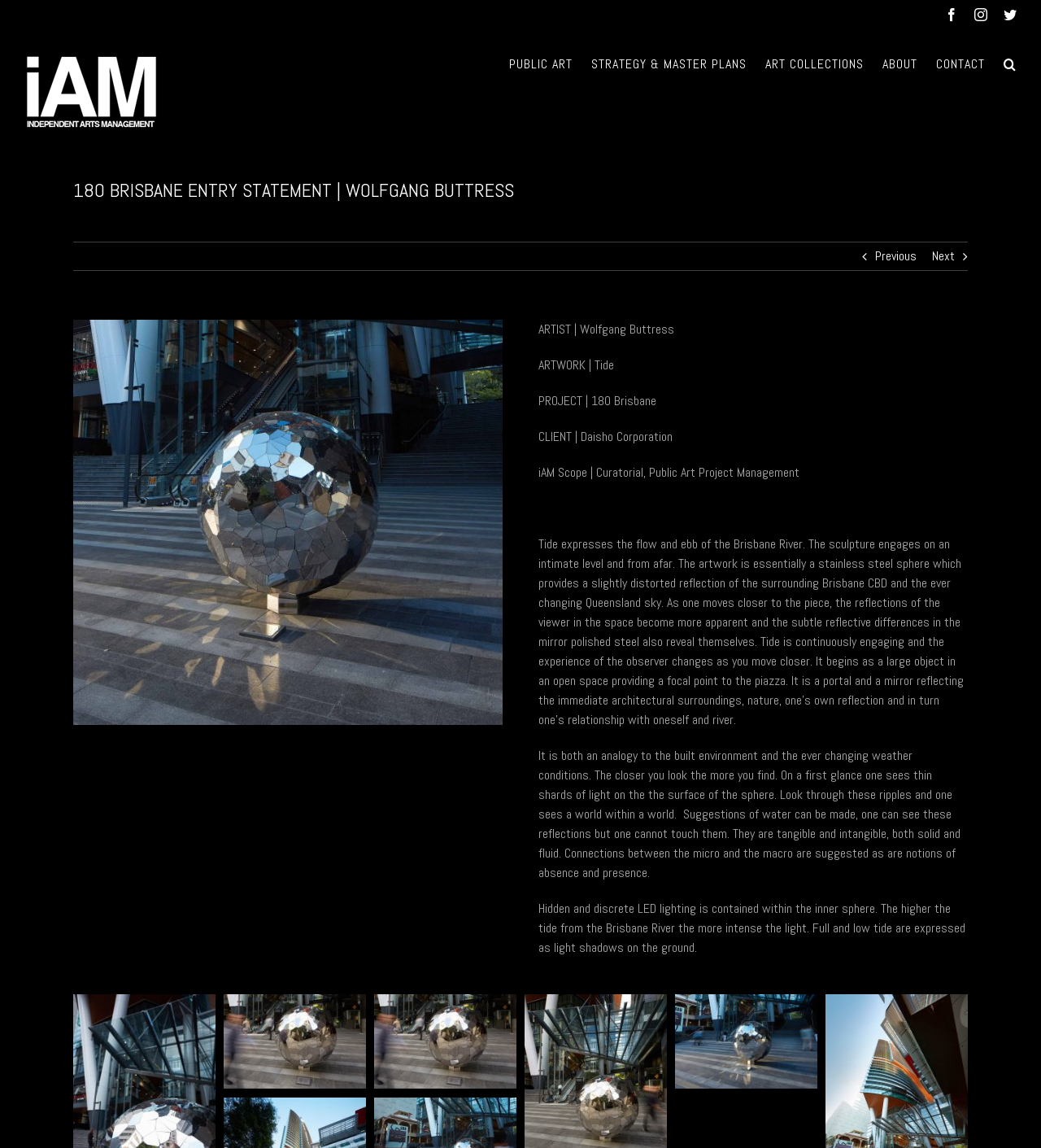Determine the webpage's heading and output its text content.

180 BRISBANE ENTRY STATEMENT | WOLFGANG BUTTRESS